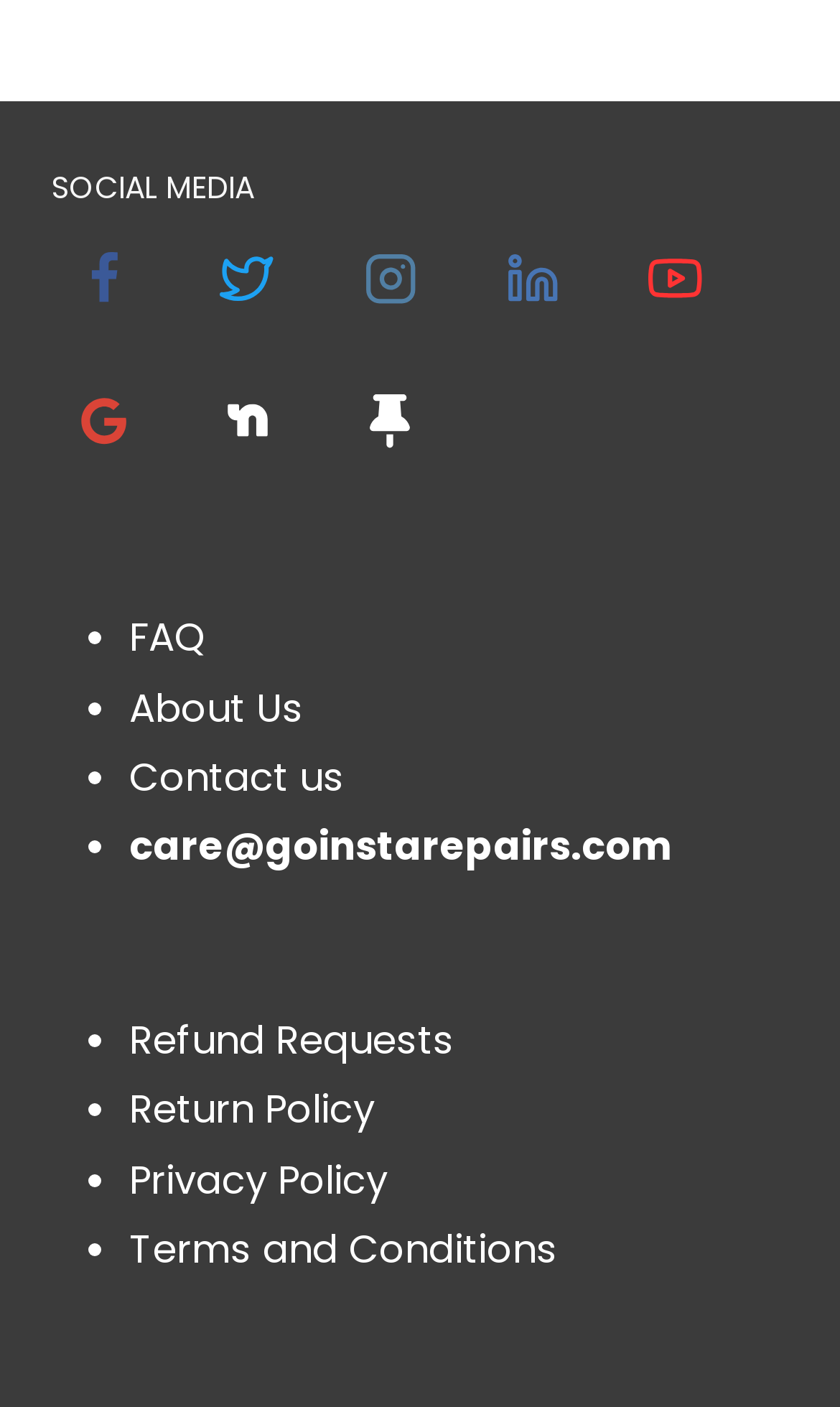Find the bounding box coordinates of the clickable element required to execute the following instruction: "Visit FAQ page". Provide the coordinates as four float numbers between 0 and 1, i.e., [left, top, right, bottom].

[0.154, 0.434, 0.244, 0.472]